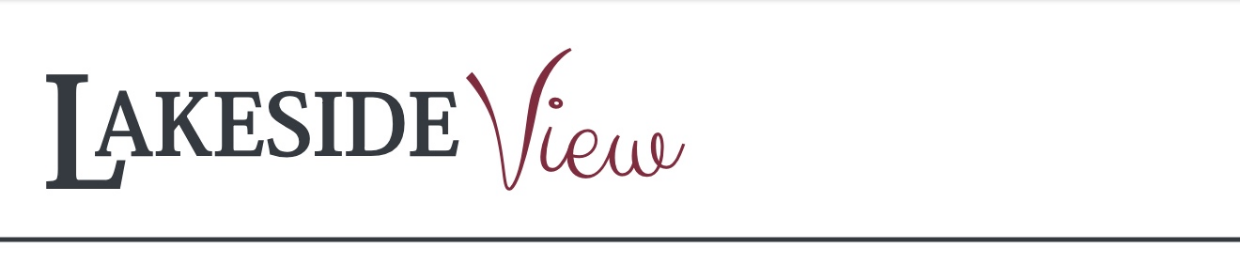Provide your answer in one word or a succinct phrase for the question: 
What is the background color of the logo?

white